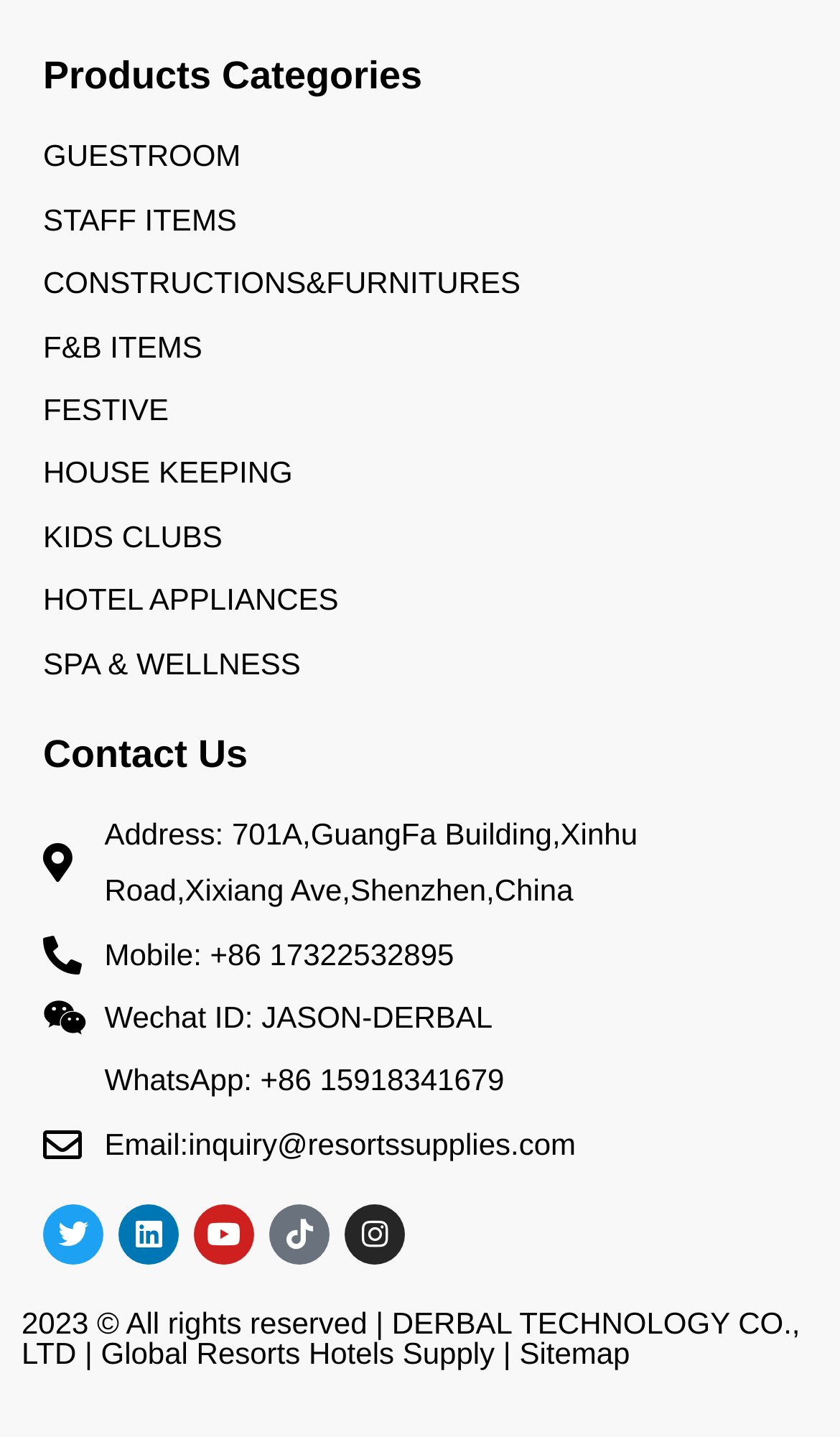Provide the bounding box coordinates for the area that should be clicked to complete the instruction: "Send an email to inquiry@resortssupplies.com".

[0.051, 0.776, 0.949, 0.816]